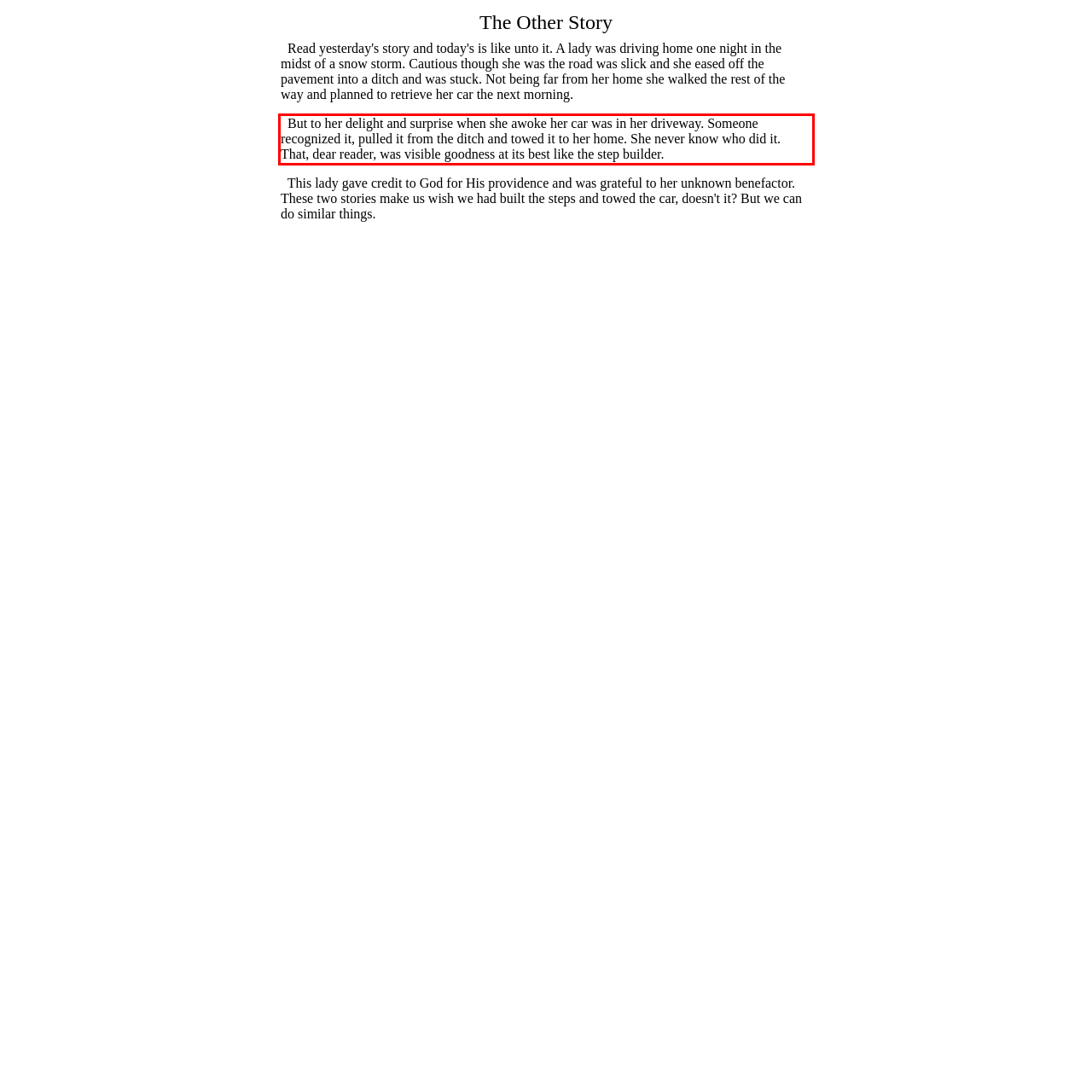You have a webpage screenshot with a red rectangle surrounding a UI element. Extract the text content from within this red bounding box.

But to her delight and surprise when she awoke her car was in her driveway. Someone recognized it, pulled it from the ditch and towed it to her home. She never know who did it. That, dear reader, was visible goodness at its best like the step builder.